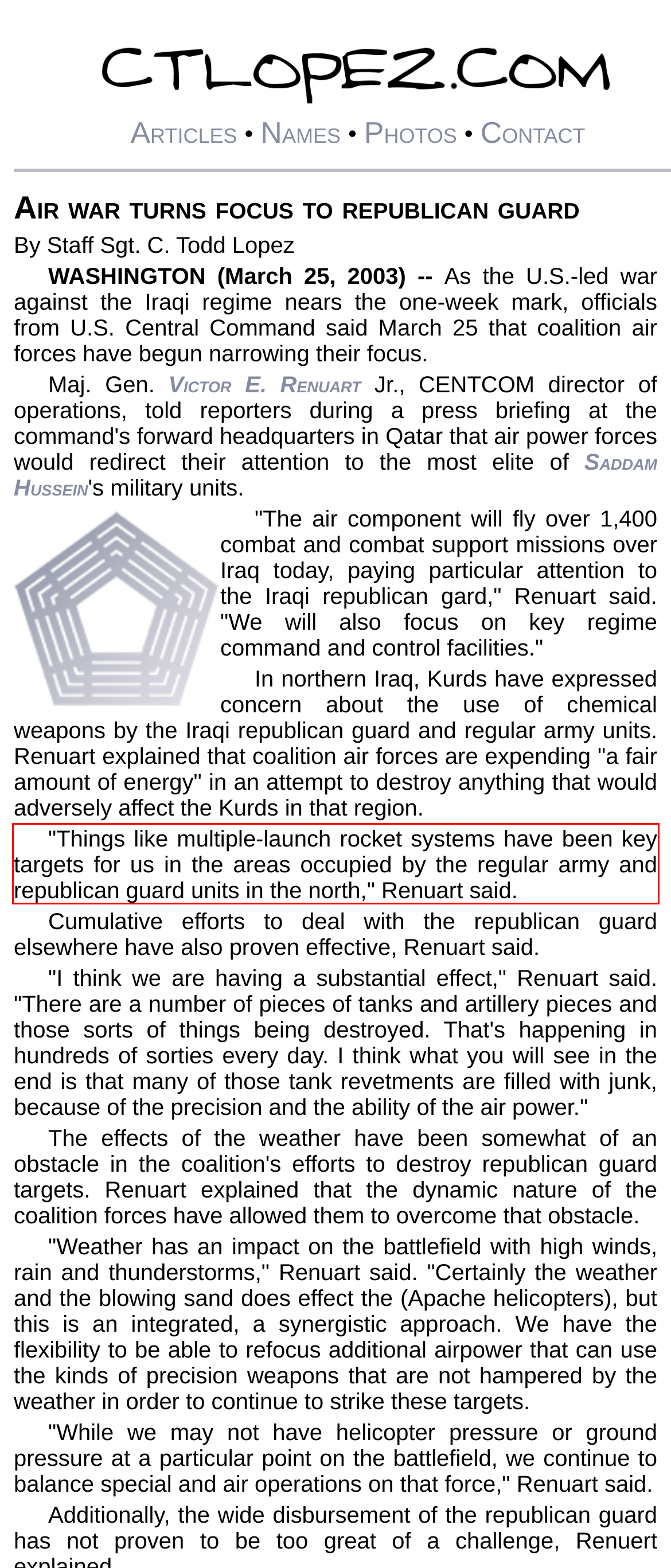Using the provided webpage screenshot, recognize the text content in the area marked by the red bounding box.

"Things like multiple-launch rocket systems have been key targets for us in the areas occupied by the regular army and republican guard units in the north," Renuart said.